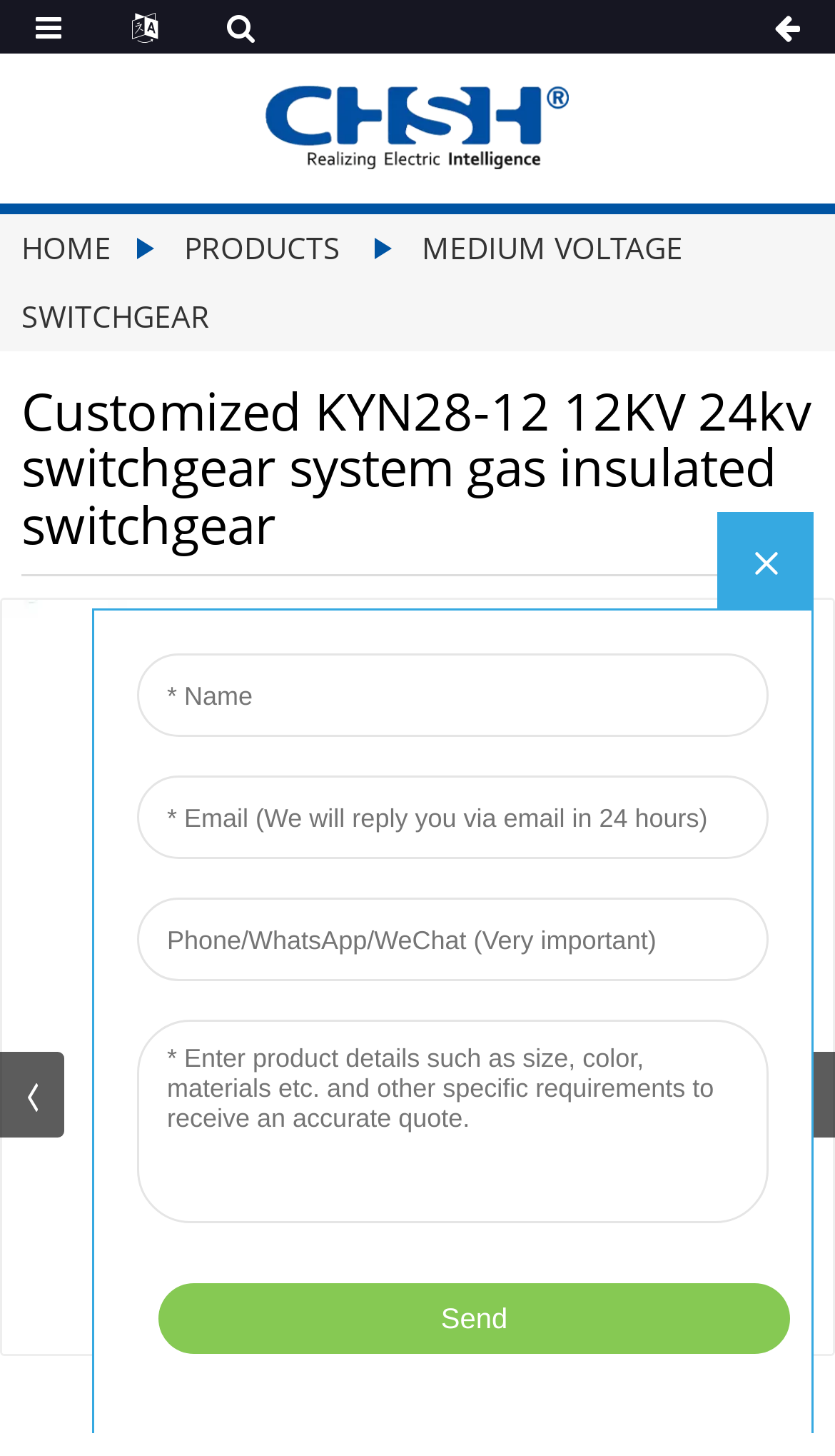Please locate the UI element described by "parent_node: Resources aria-label="Toggle navigation"" and provide its bounding box coordinates.

None